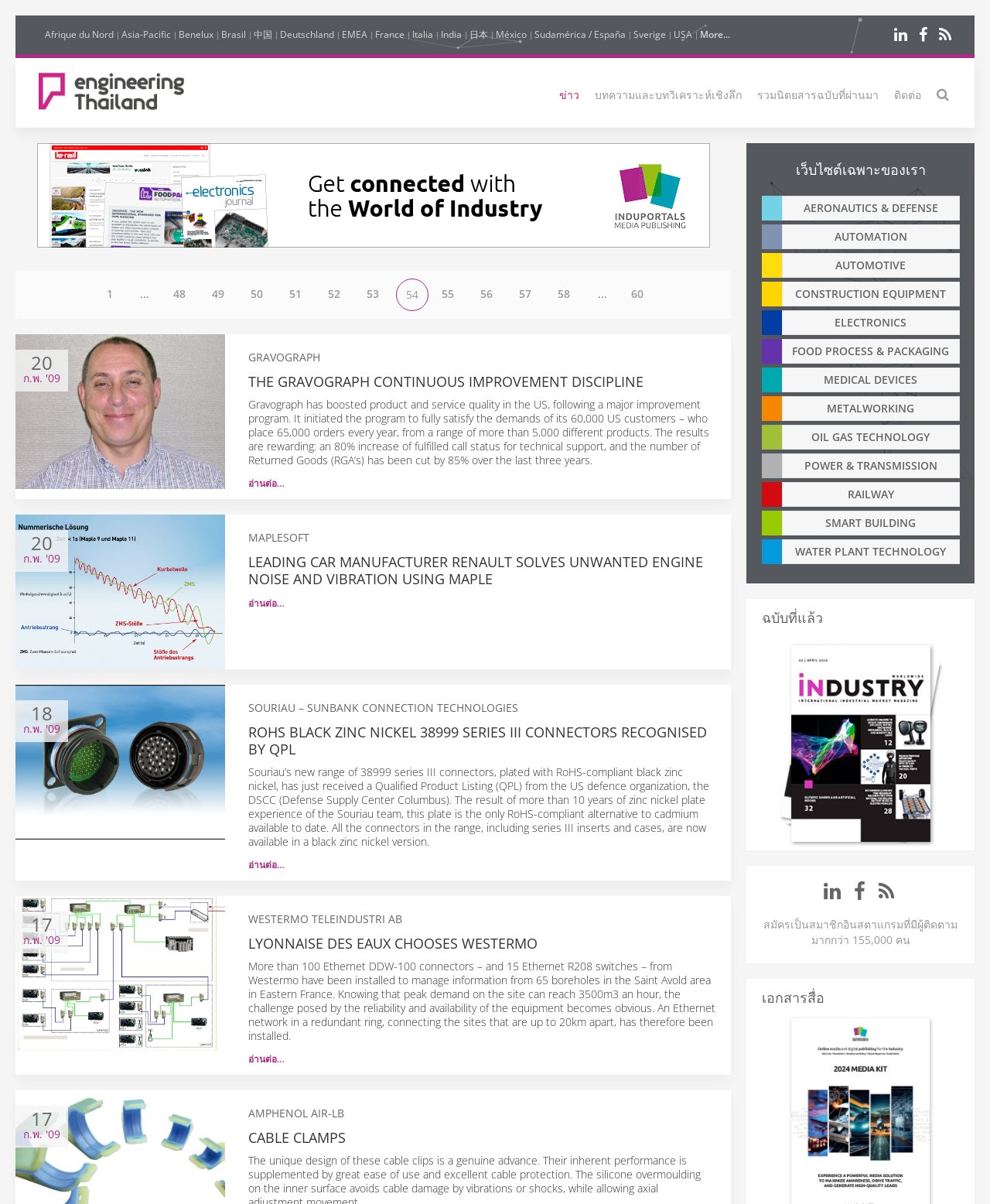Locate the bounding box coordinates of the area where you should click to accomplish the instruction: "Select the 'Asia-Pacific' region".

[0.123, 0.022, 0.173, 0.035]